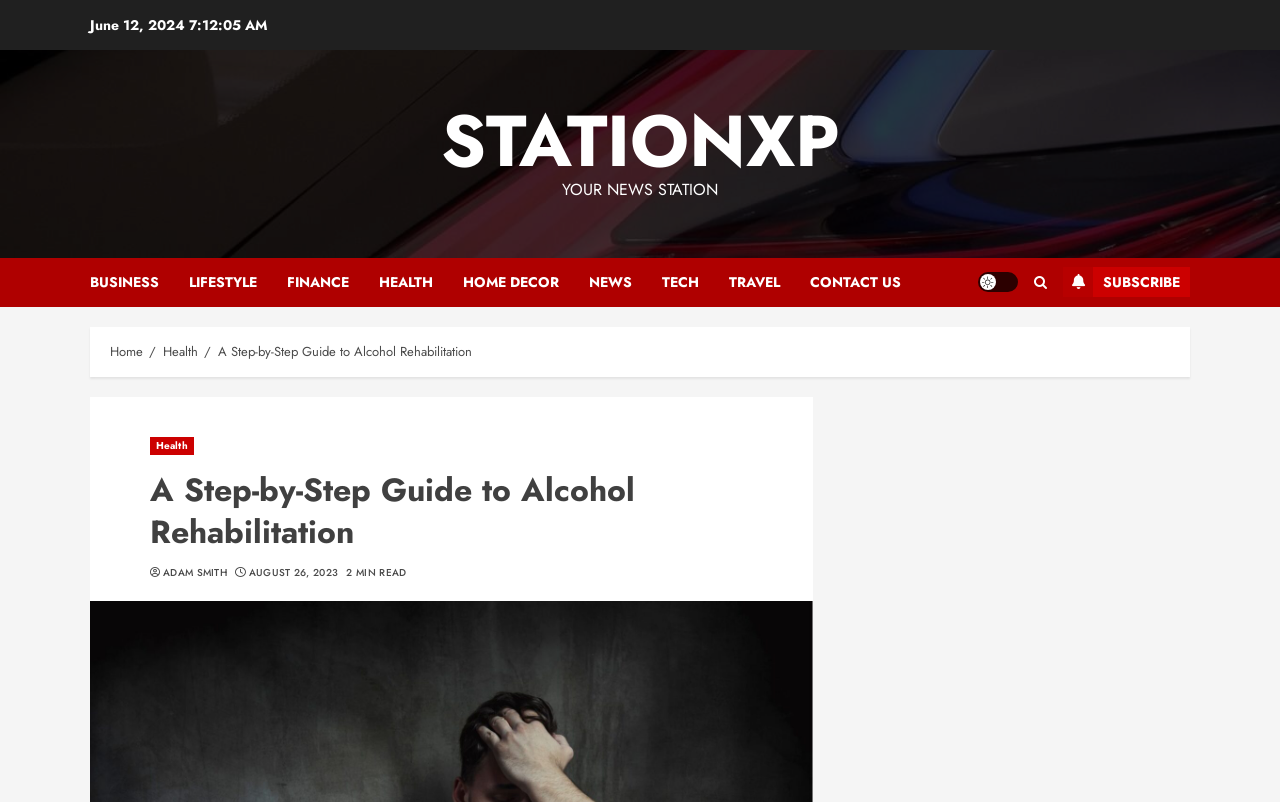Locate the bounding box coordinates of the element you need to click to accomplish the task described by this instruction: "contact us".

[0.633, 0.321, 0.704, 0.382]